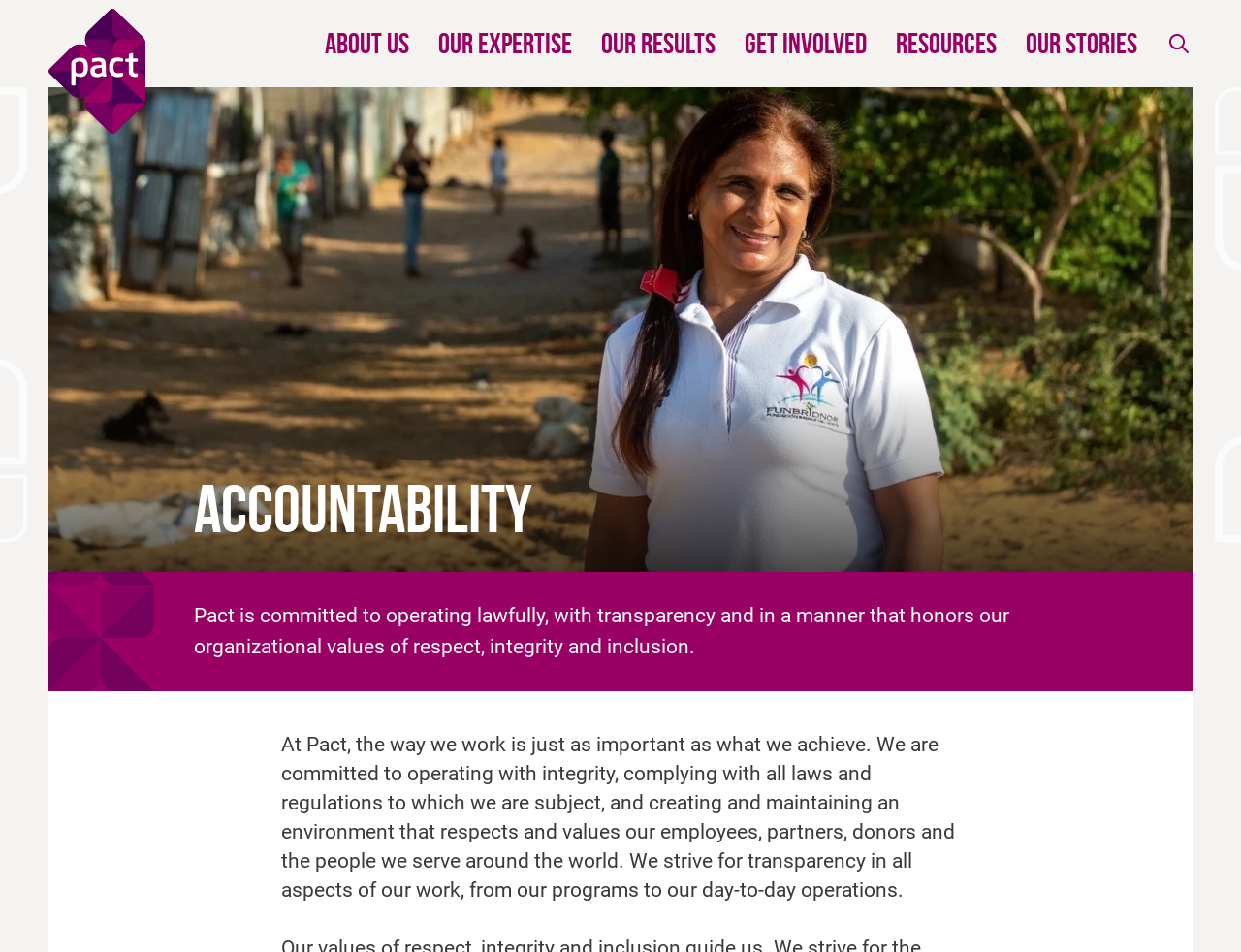Provide your answer in one word or a succinct phrase for the question: 
What is the name of the organization?

Pact